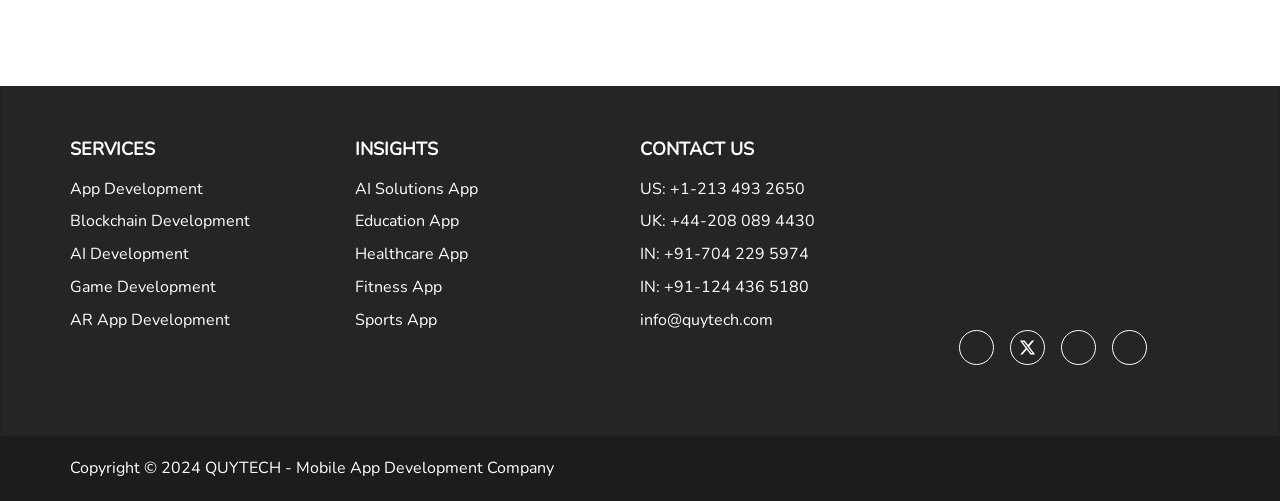What type of development company is Quytech?
Give a one-word or short-phrase answer derived from the screenshot.

Mobile App Development Company